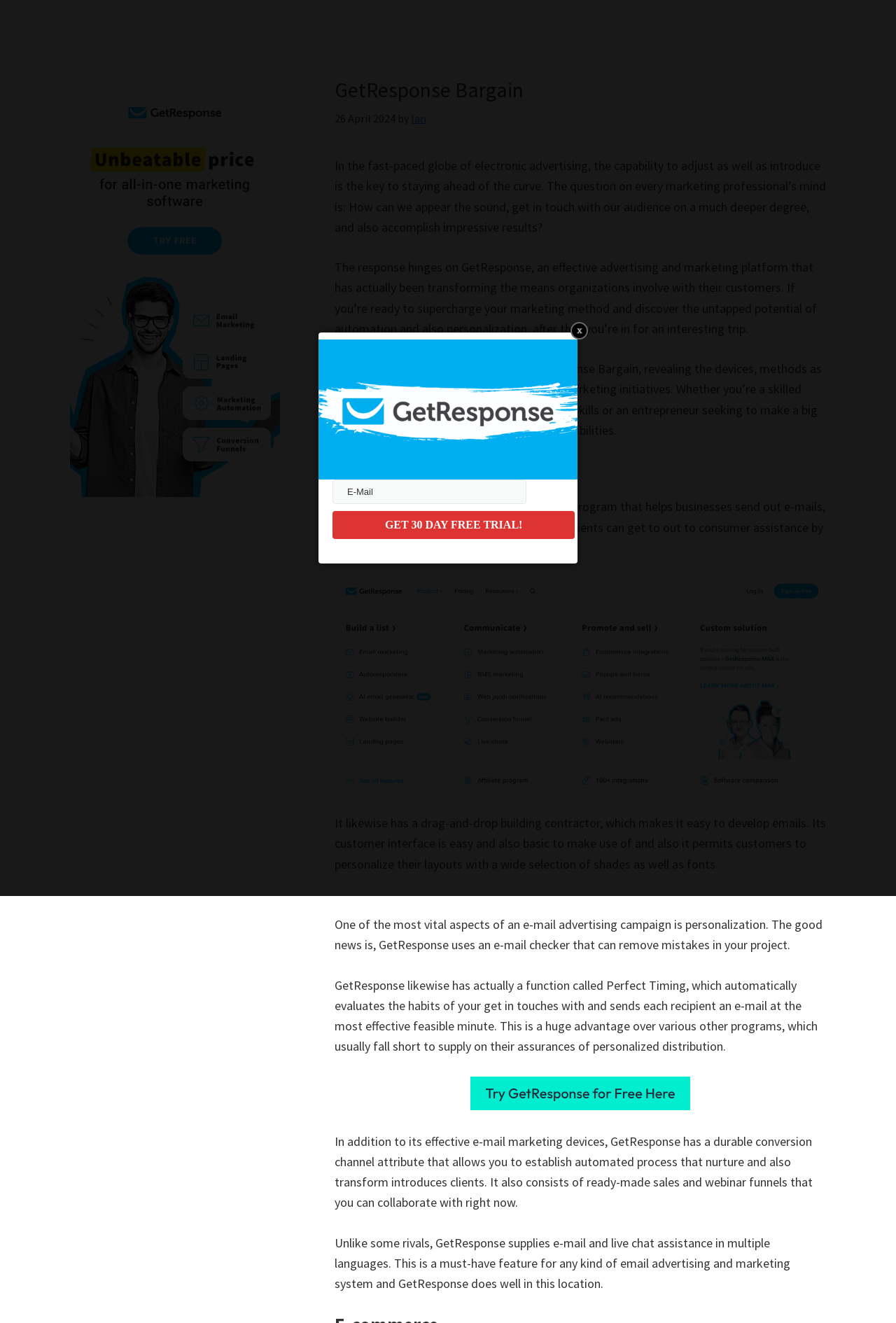Give a one-word or one-phrase response to the question: 
How can users get in touch with GetResponse customer support?

By phone, email, and live chat